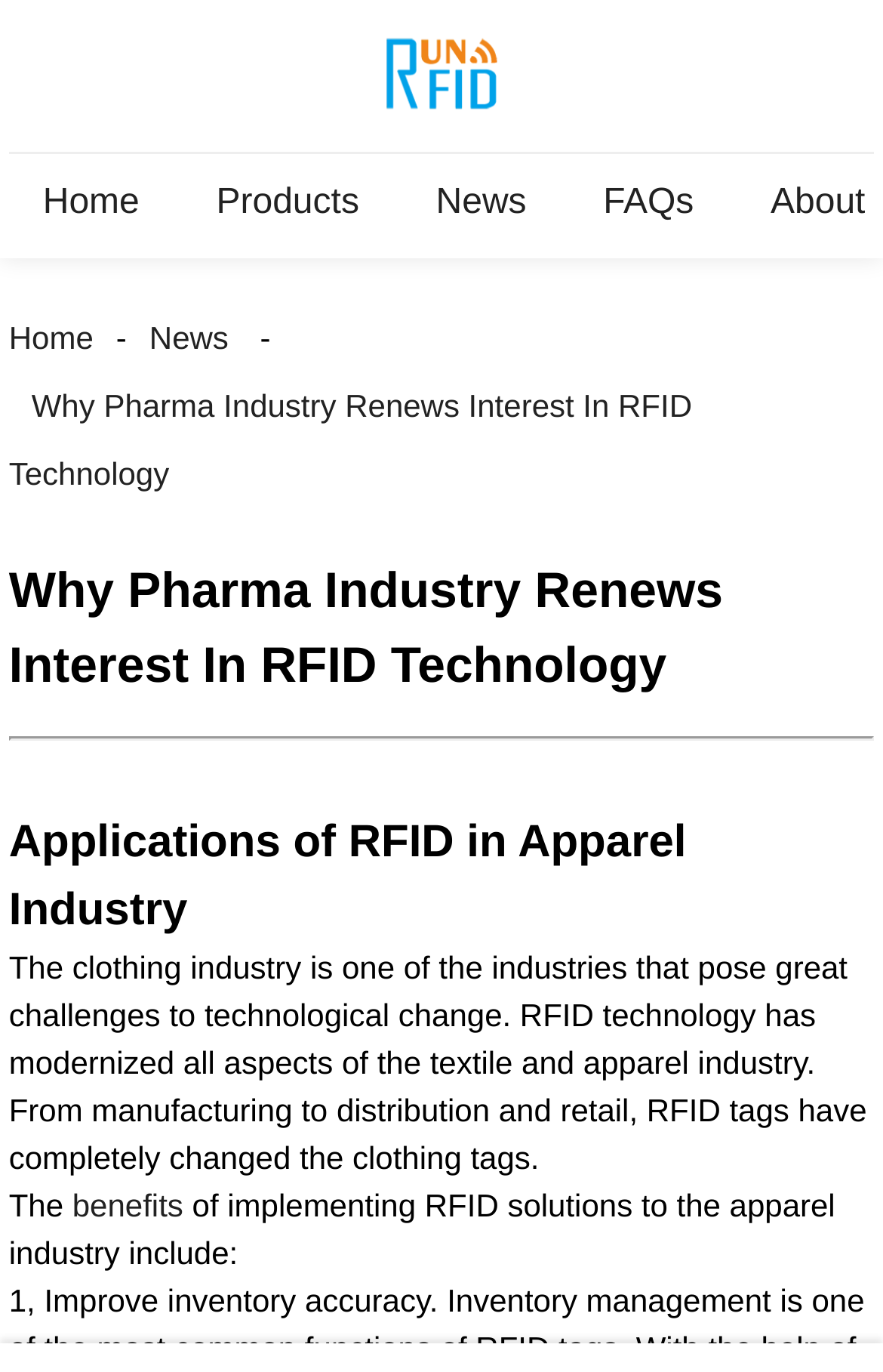Answer the question briefly using a single word or phrase: 
What is the industry mentioned in the article?

Apparel Industry